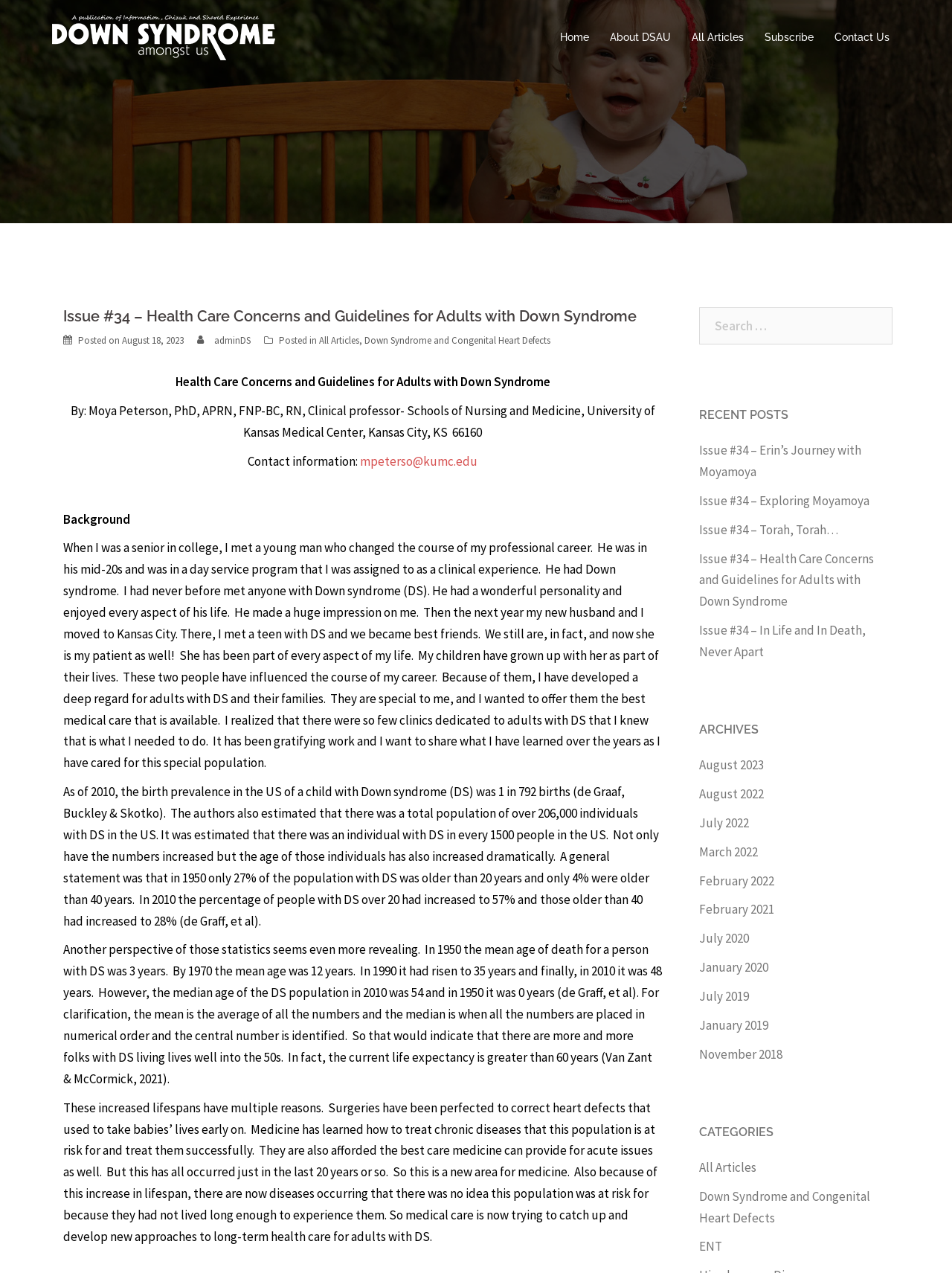Specify the bounding box coordinates of the element's area that should be clicked to execute the given instruction: "Click on the 'Home' link". The coordinates should be four float numbers between 0 and 1, i.e., [left, top, right, bottom].

[0.588, 0.023, 0.619, 0.036]